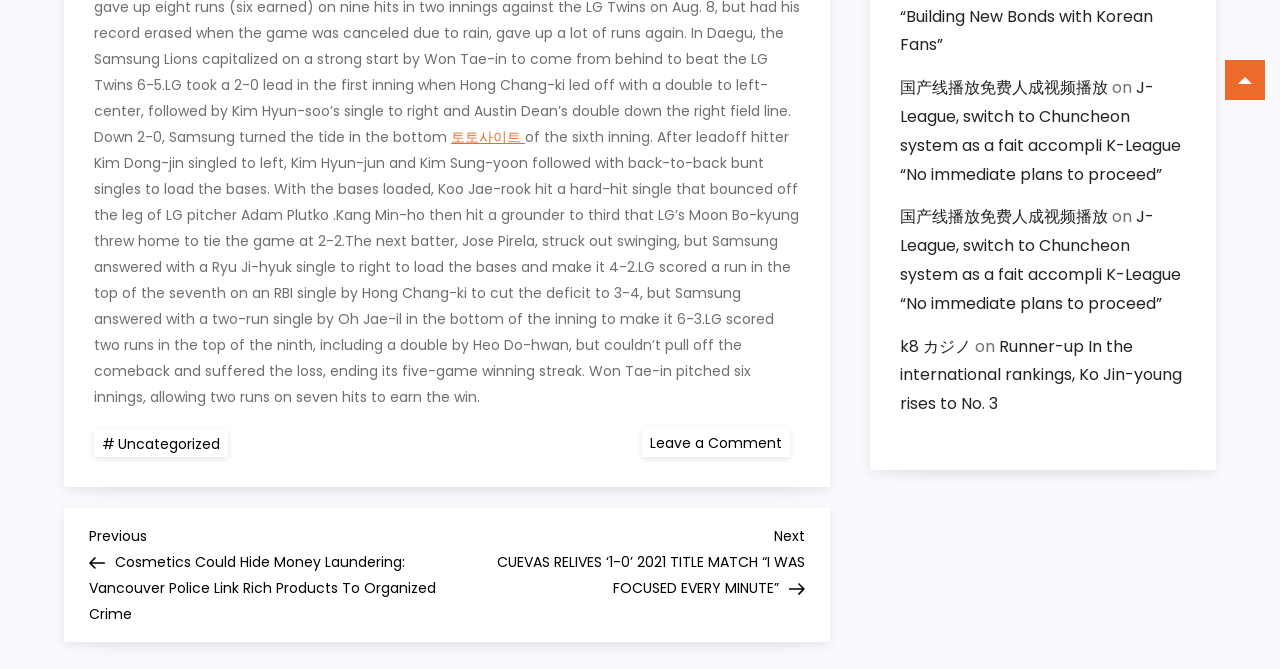Can you identify the bounding box coordinates of the clickable region needed to carry out this instruction: 'Click on the link to view the article about CUEVAS'? The coordinates should be four float numbers within the range of 0 to 1, stated as [left, top, right, bottom].

[0.349, 0.781, 0.629, 0.893]